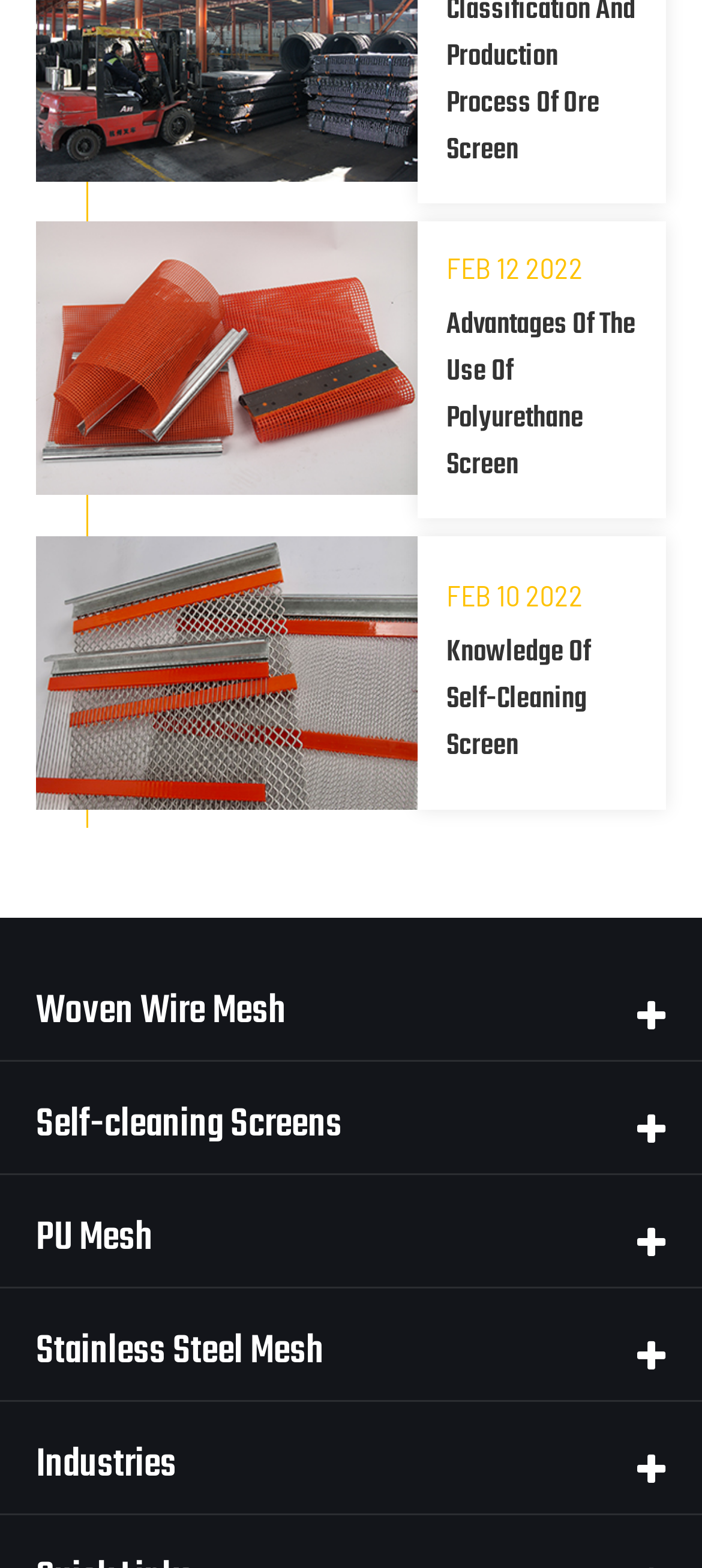What is the last link on the webpage about?
Please respond to the question with as much detail as possible.

The last link on the webpage has the text 'Industries', which suggests that it is related to industries, possibly in the context of mesh or screens.